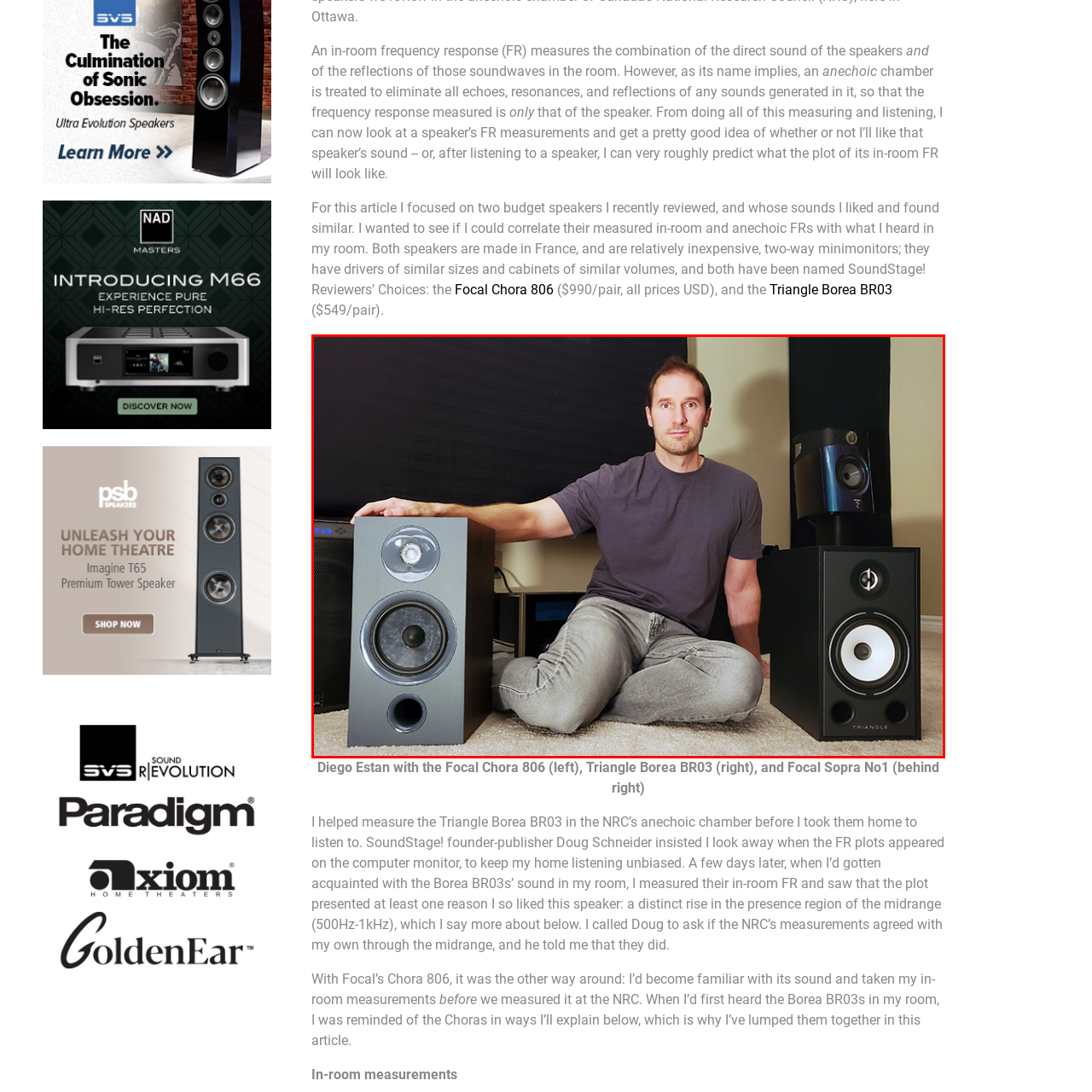Focus on the section marked by the red bounding box and reply with a single word or phrase: What is the man involved in?

Audio measurement and sound quality analysis